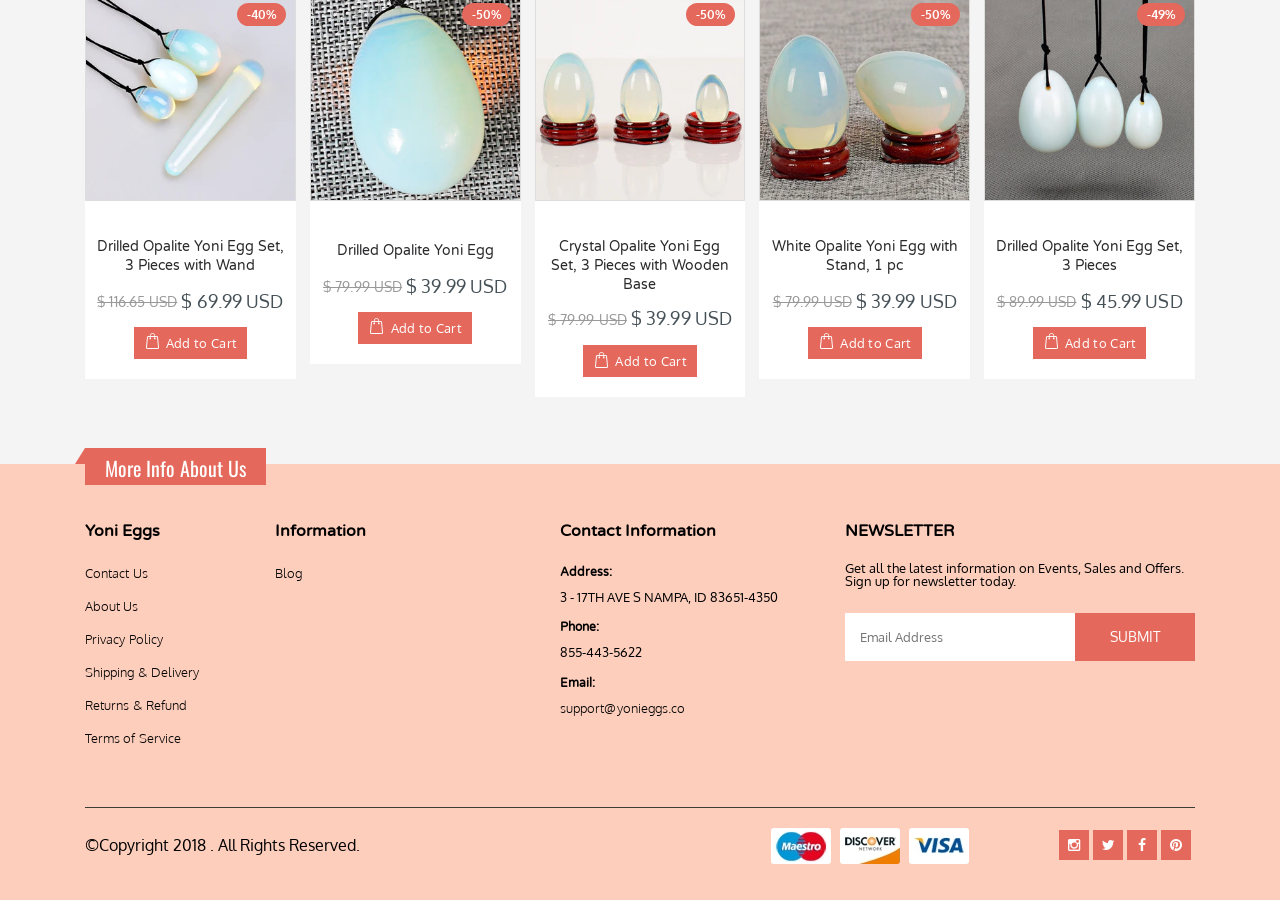Please indicate the bounding box coordinates for the clickable area to complete the following task: "Go to Home page". The coordinates should be specified as four float numbers between 0 and 1, i.e., [left, top, right, bottom].

None